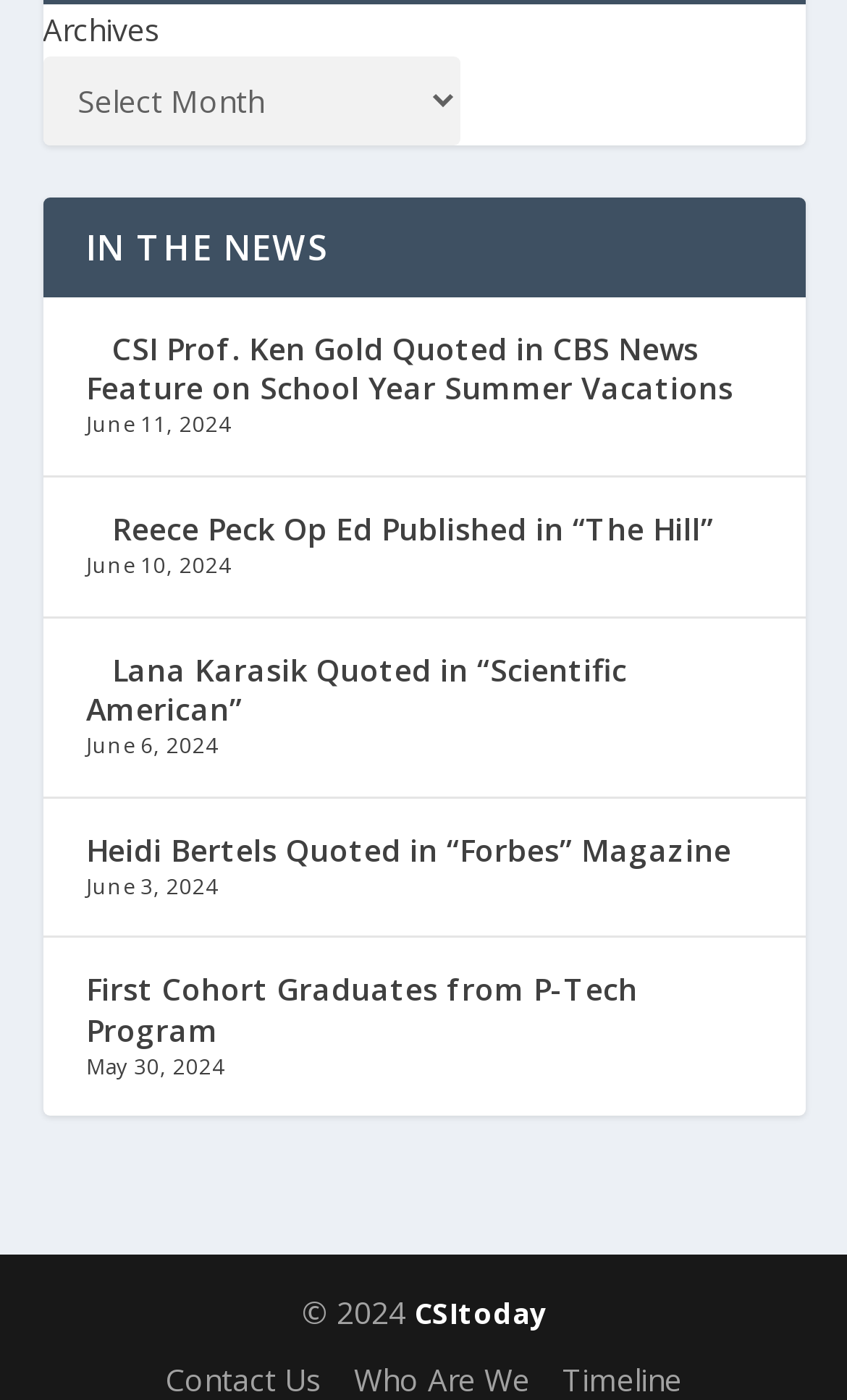Identify the bounding box coordinates of the area you need to click to perform the following instruction: "Read news about CSI Prof. Ken Gold".

[0.101, 0.234, 0.865, 0.292]